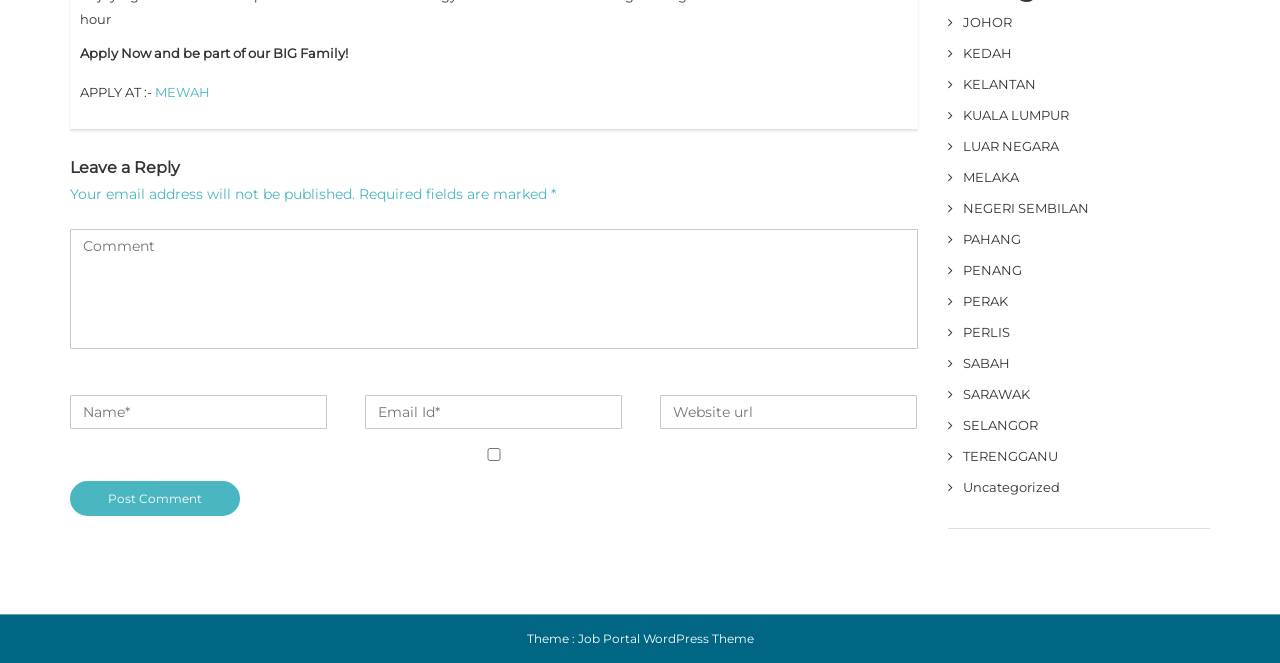What is the button at the bottom of the page for?
Kindly offer a detailed explanation using the data available in the image.

The button at the bottom of the page has the text 'Post Comment', suggesting that it is used to submit a comment after filling in the required information in the textboxes.